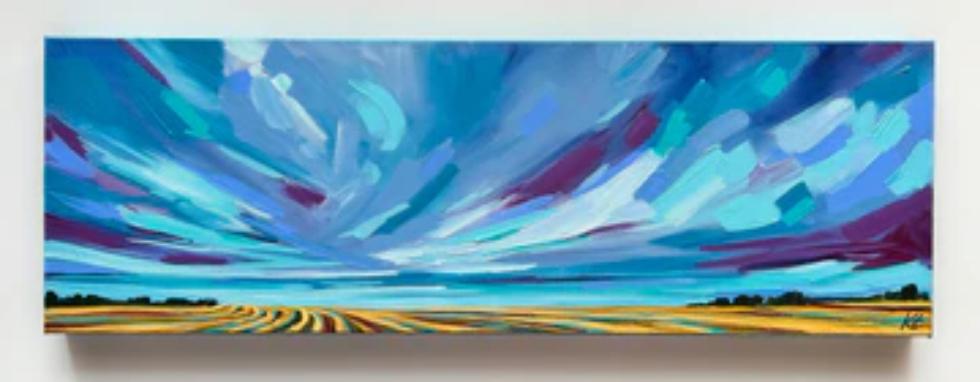What inspired the artist to create this painting?
Please provide a single word or phrase as the answer based on the screenshot.

A late summer drive along the QE2 Highway